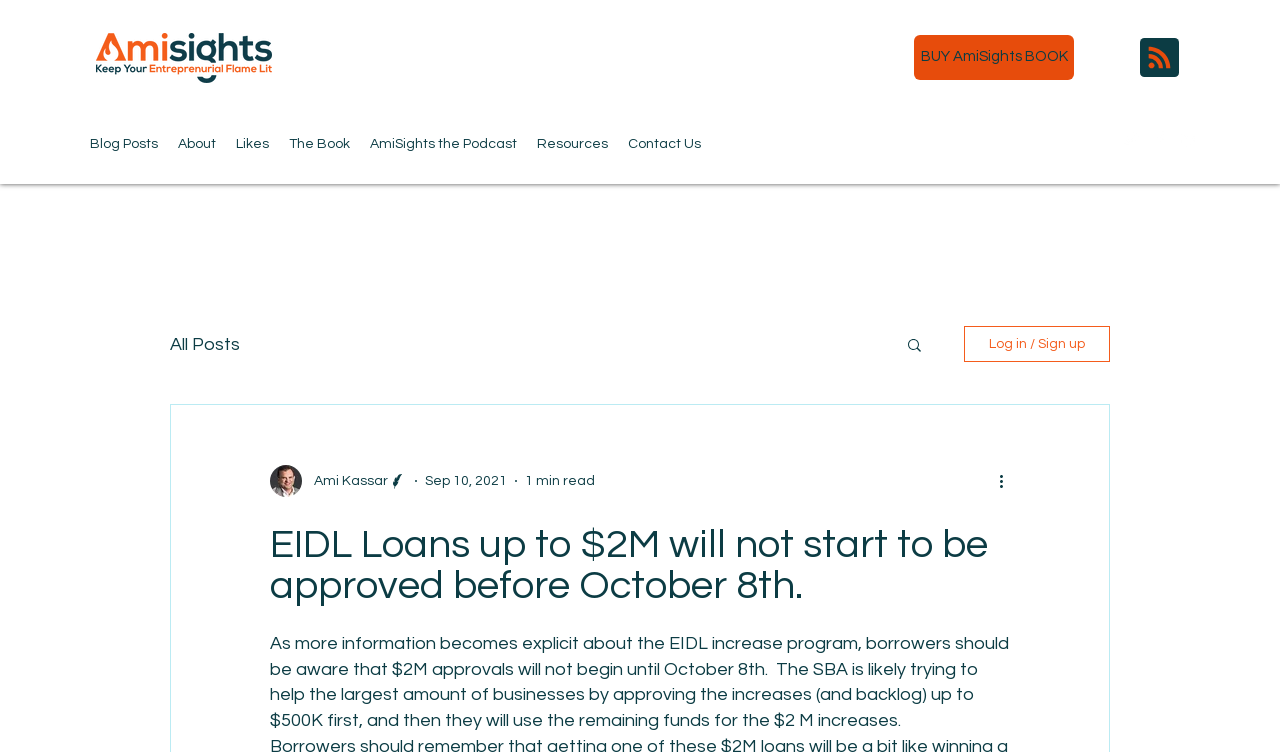Could you highlight the region that needs to be clicked to execute the instruction: "Click the logo"?

[0.038, 0.044, 0.25, 0.11]